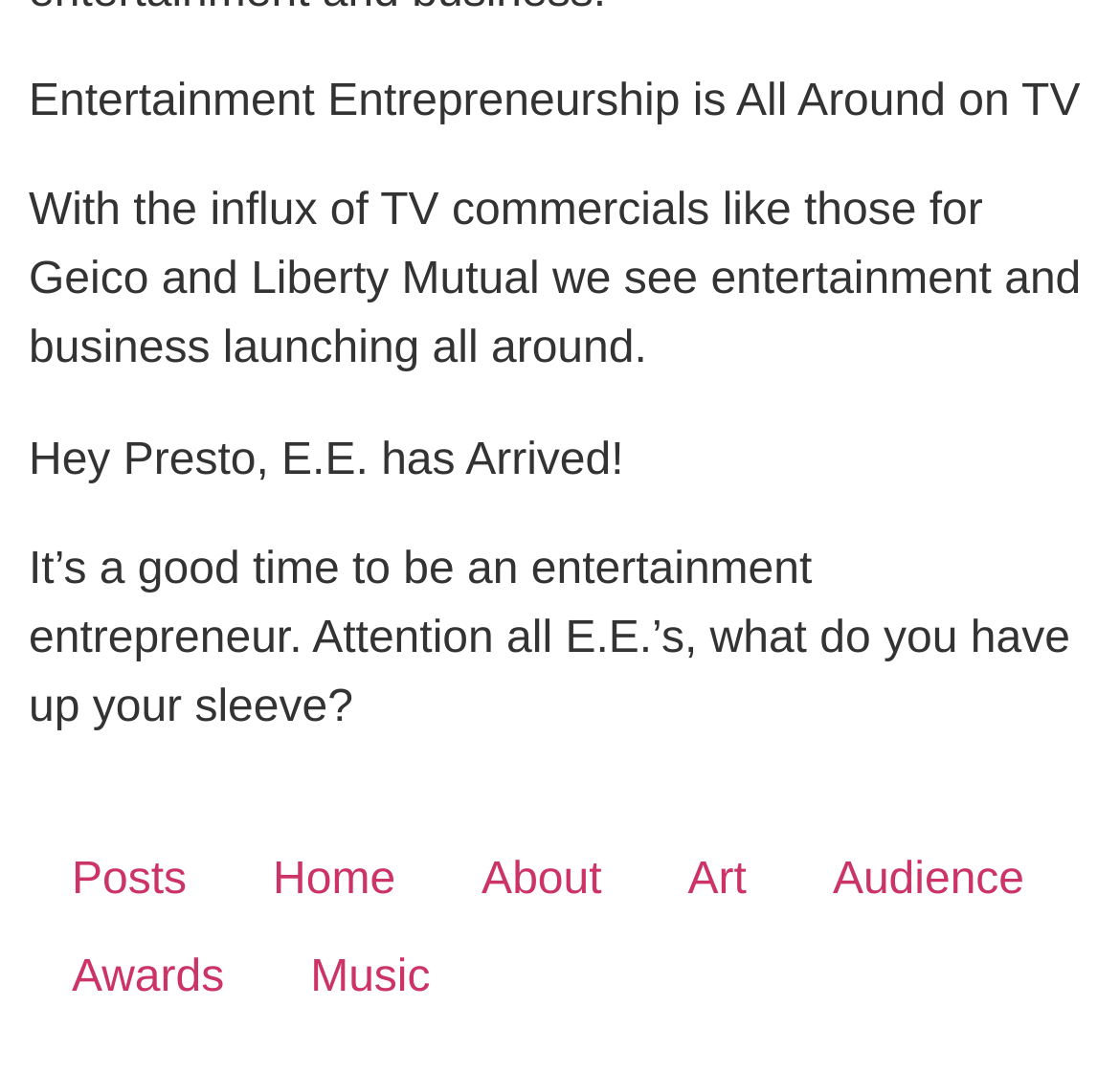What is the second link at the bottom?
Provide a fully detailed and comprehensive answer to the question.

I looked at the links at the bottom of the webpage and found the second link to be 'Home'.